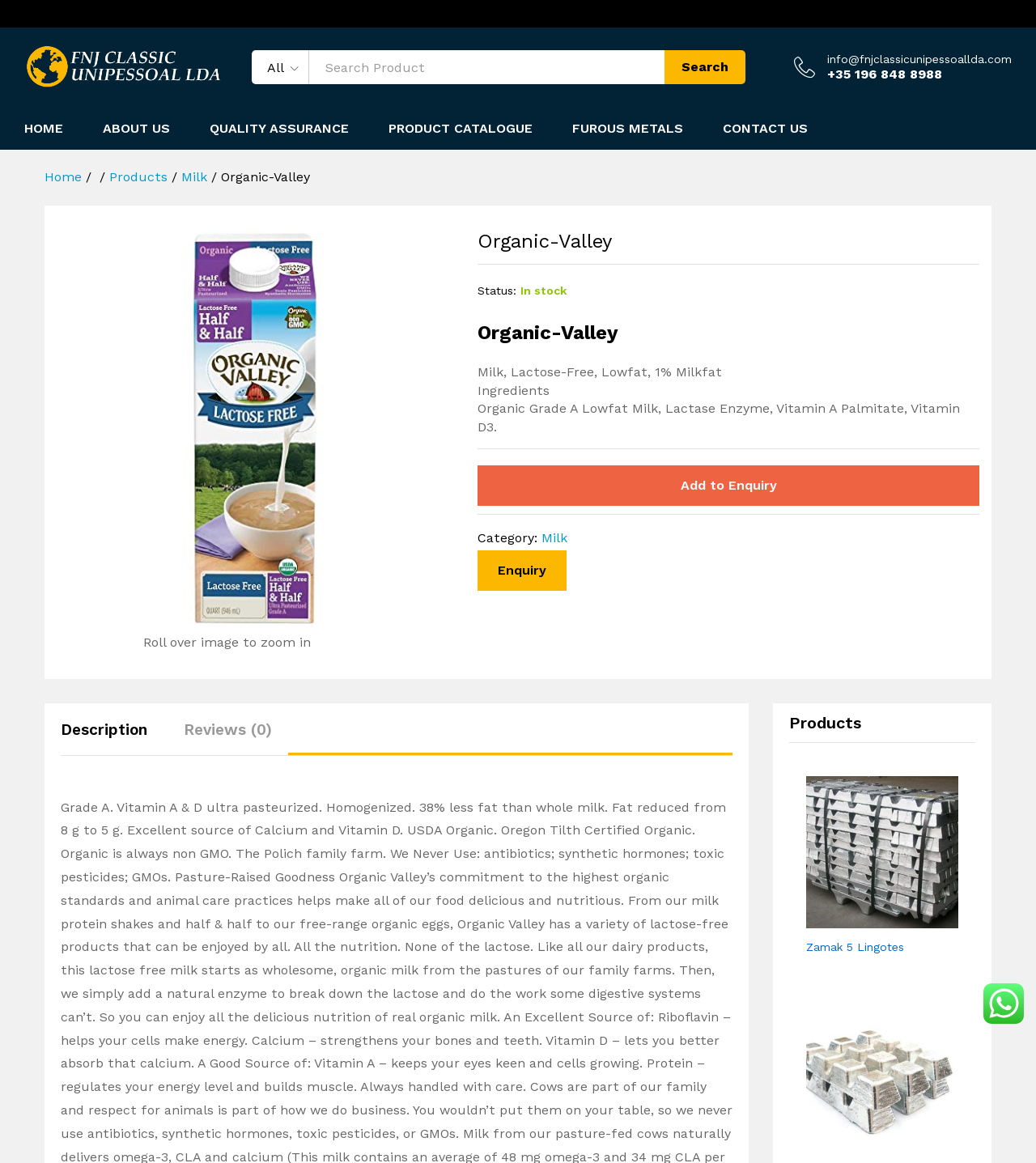Locate the bounding box coordinates of the area where you should click to accomplish the instruction: "Switch to the Reviews tab".

[0.162, 0.618, 0.278, 0.649]